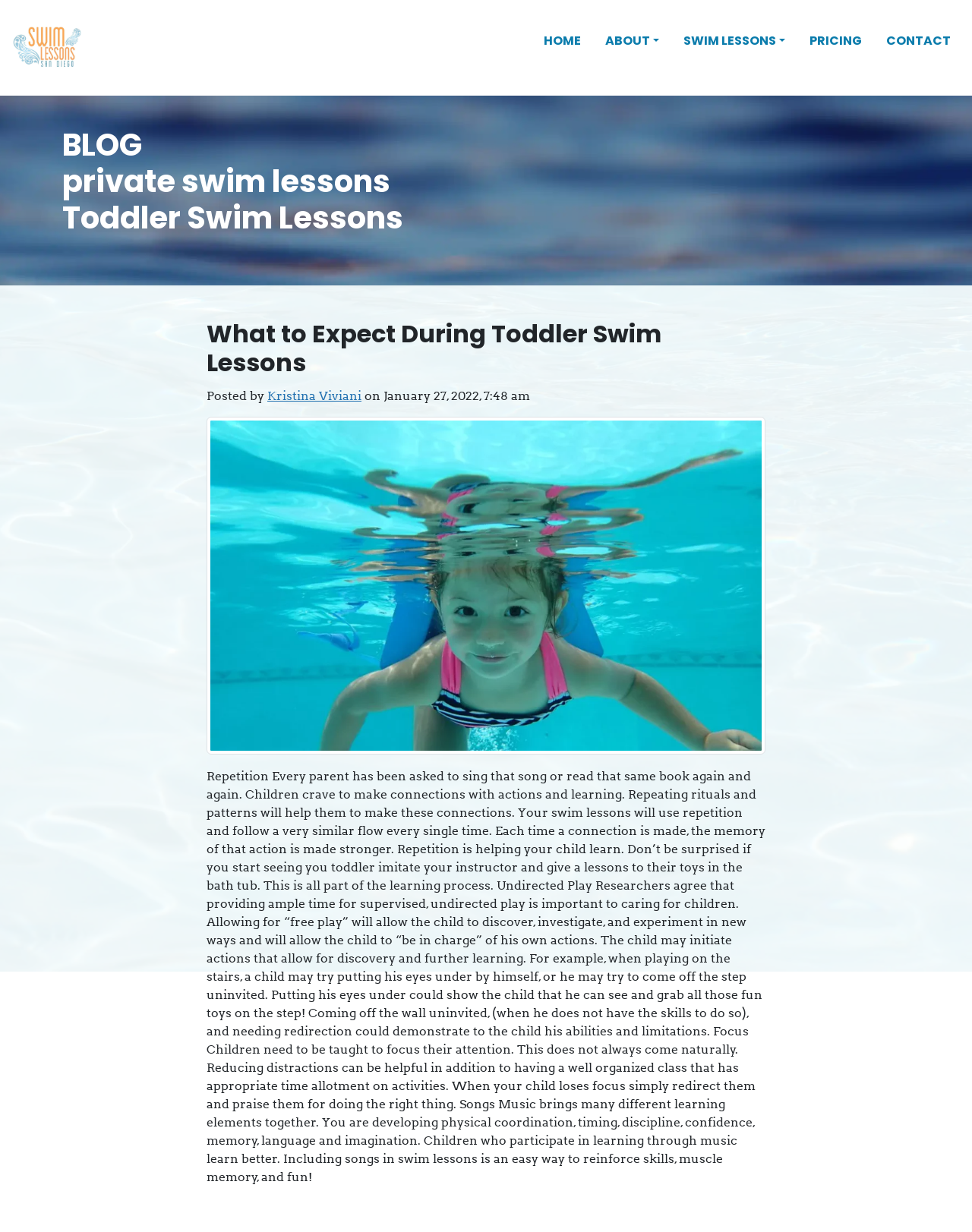Determine the bounding box coordinates of the section I need to click to execute the following instruction: "View the image of What to Expect During Toddler Swim Lessons". Provide the coordinates as four float numbers between 0 and 1, i.e., [left, top, right, bottom].

[0.212, 0.338, 0.788, 0.613]